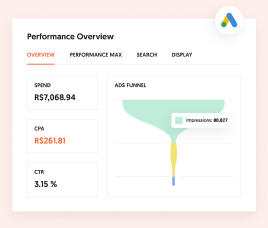What percentage of ad viewers clicked on the ads?
With the help of the image, please provide a detailed response to the question.

The 'CTR (Click-Through Rate)' metric in the 'Performance Overview' section shows the percentage of ad viewers who clicked on the ads, which is 3.15%.